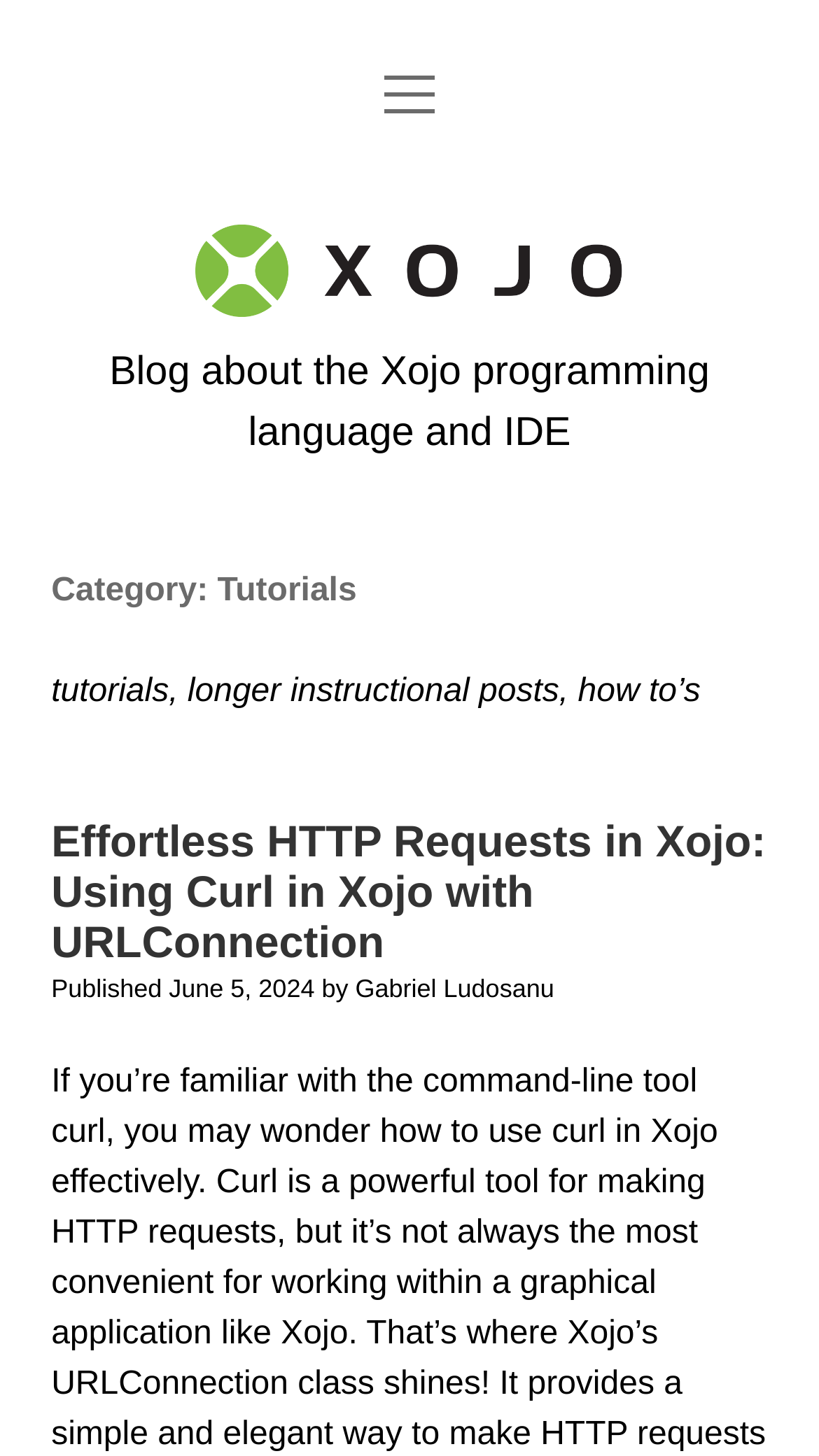What is the purpose of the button with an image?
Look at the image and construct a detailed response to the question.

I determined the answer by looking at the button element with an image, which has a description 'open menu'.